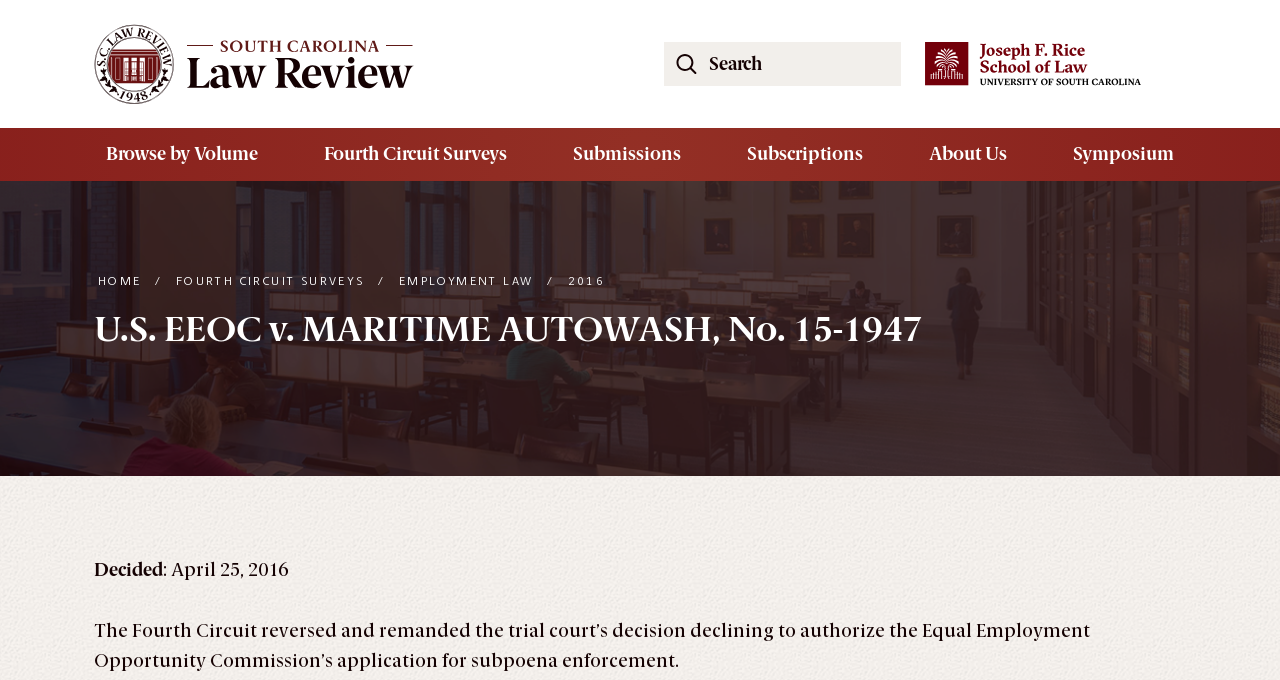Bounding box coordinates are specified in the format (top-left x, top-left y, bottom-right x, bottom-right y). All values are floating point numbers bounded between 0 and 1. Please provide the bounding box coordinate of the region this sentence describes: Home

[0.073, 0.402, 0.114, 0.431]